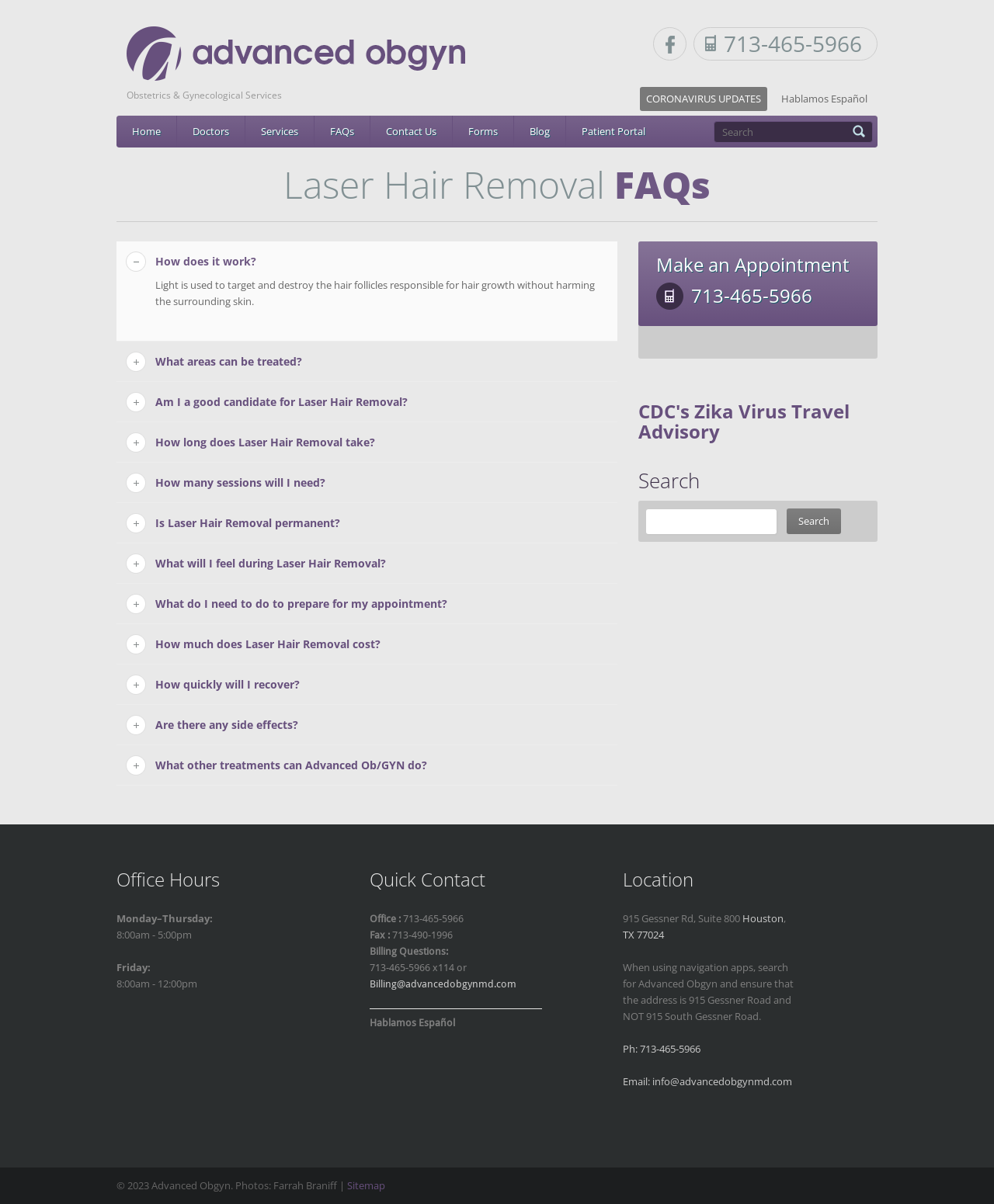Please determine the main heading text of this webpage.

Laser Hair Removal FAQs